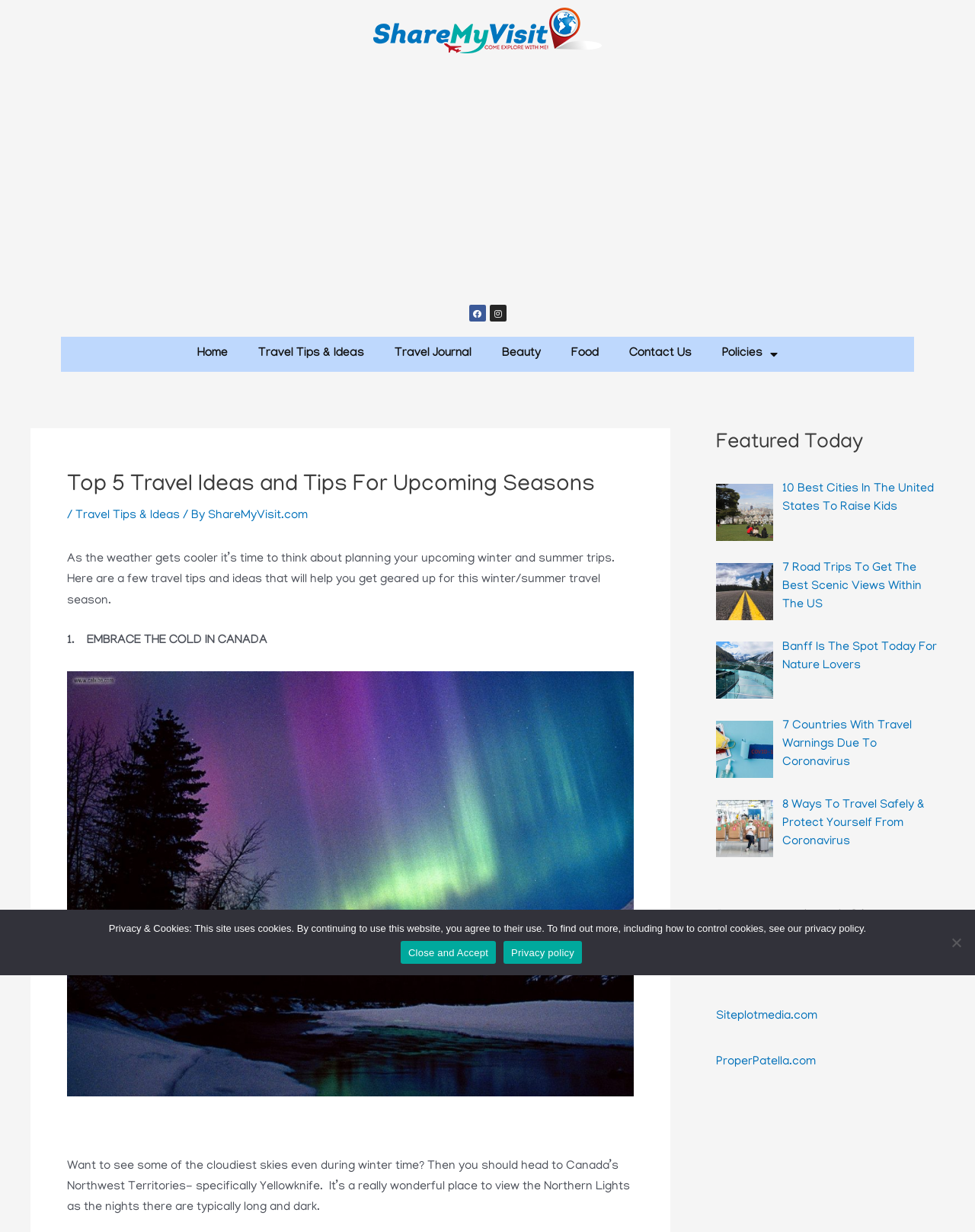What is the name of the website mentioned in the 'Recommended Sites' section?
Please provide a full and detailed response to the question.

The 'Recommended Sites' section mentions three websites, including CamerasUnleashed.com, Siteplotmedia.com, and ProperPatella.com. The first one mentioned is CamerasUnleashed.com.